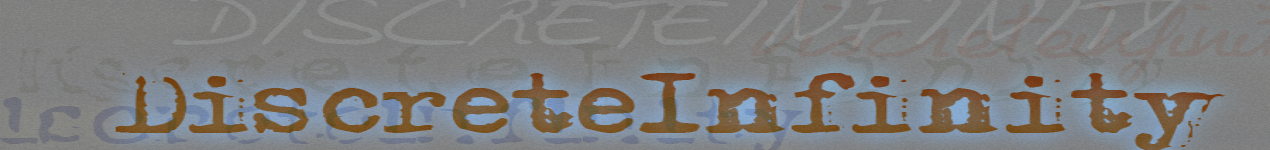Refer to the image and answer the question with as much detail as possible: What design element is used to evoke depth and complexity?

The caption explains that the design evokes a sense of depth and complexity by contrasting the primary text with a backdrop where the same phrase appears faintly in varying shades, suggesting that the contrast between the bold and muted elements is the design element used to achieve this effect.